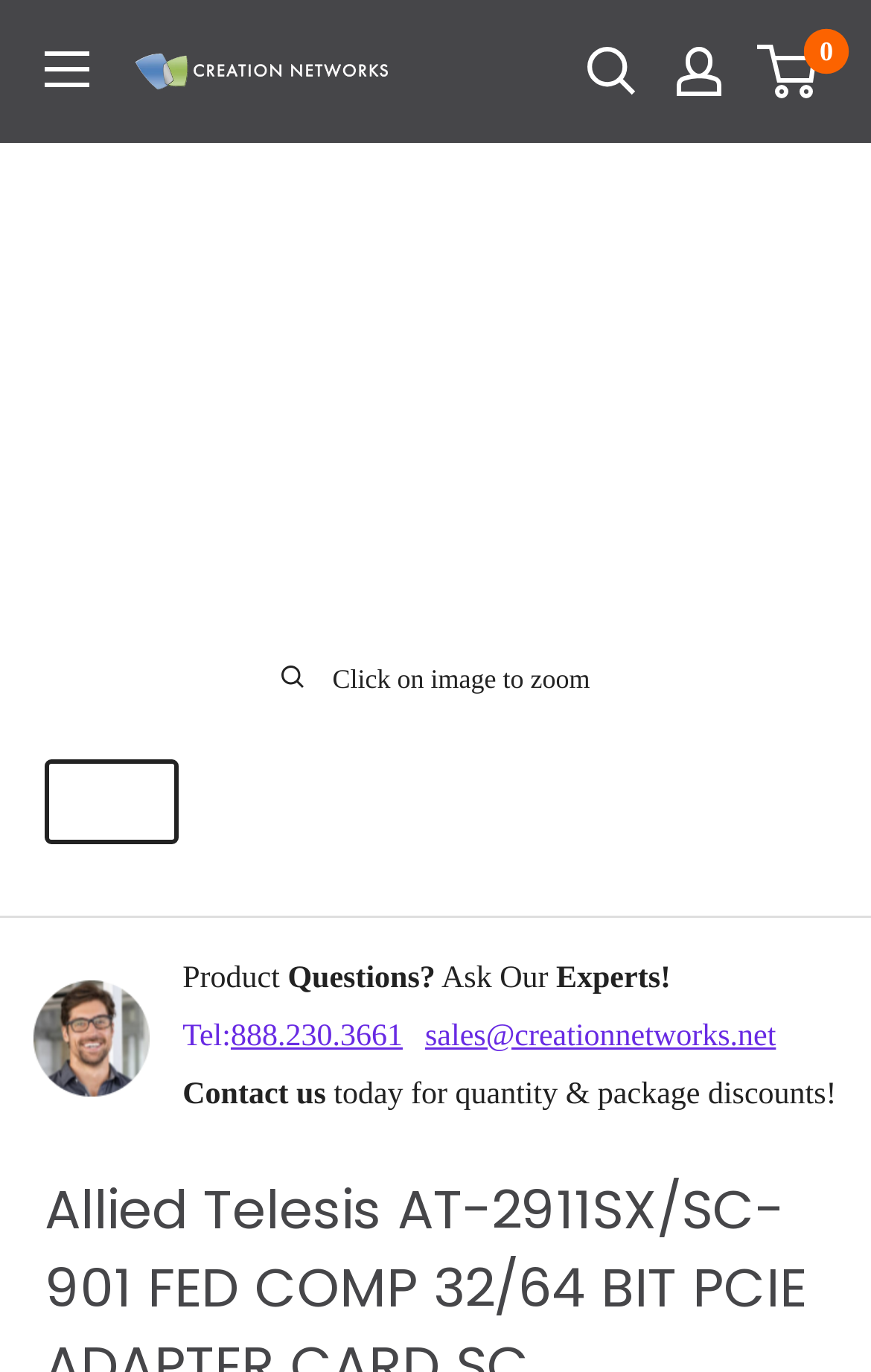Please provide a one-word or phrase answer to the question: 
What is the email address for sales?

sales@creationnetworks.net